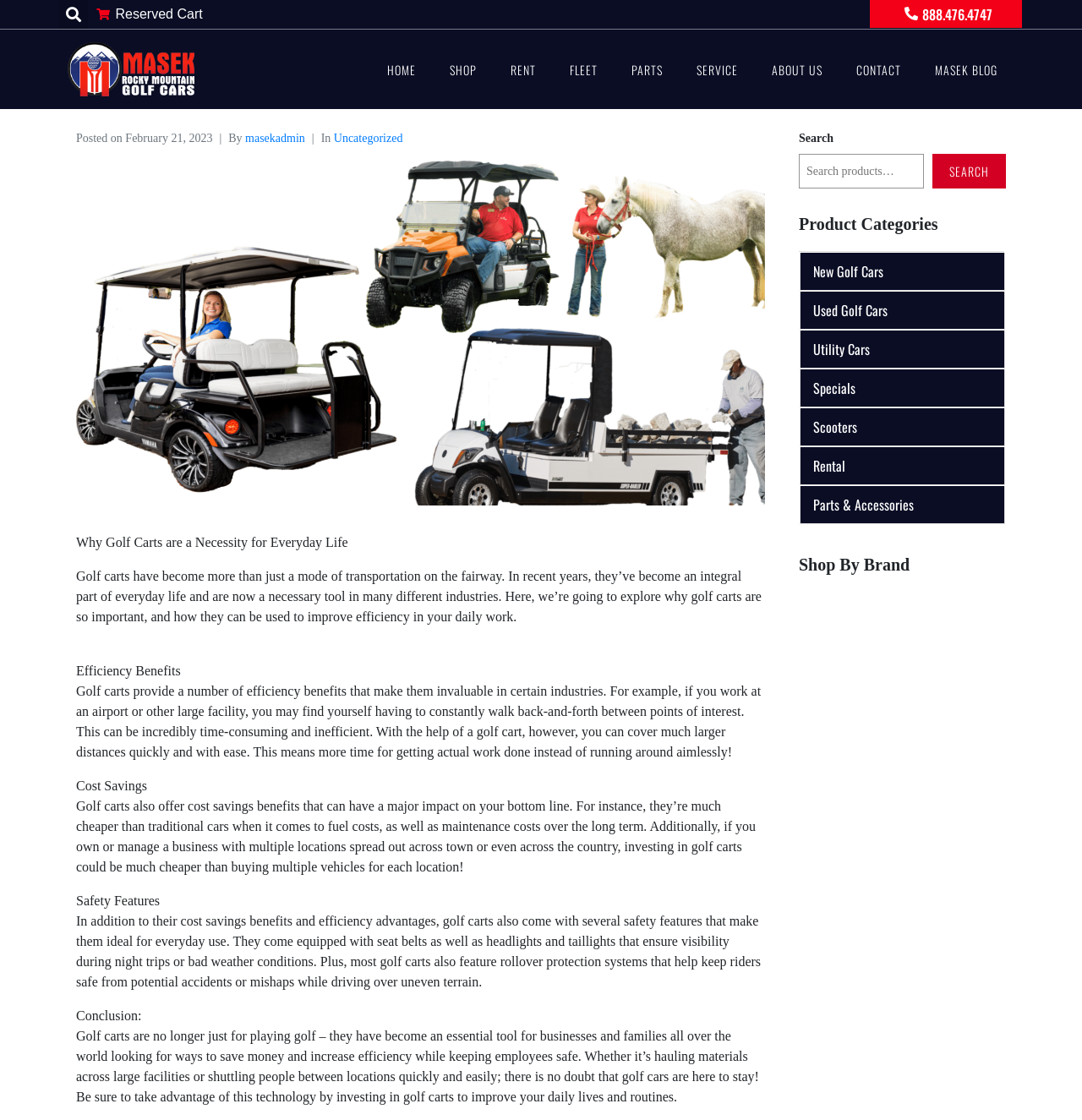Find the bounding box coordinates of the element you need to click on to perform this action: 'Click on Masek Rocky Mountain Golf Cars'. The coordinates should be represented by four float values between 0 and 1, in the format [left, top, right, bottom].

[0.062, 0.038, 0.18, 0.086]